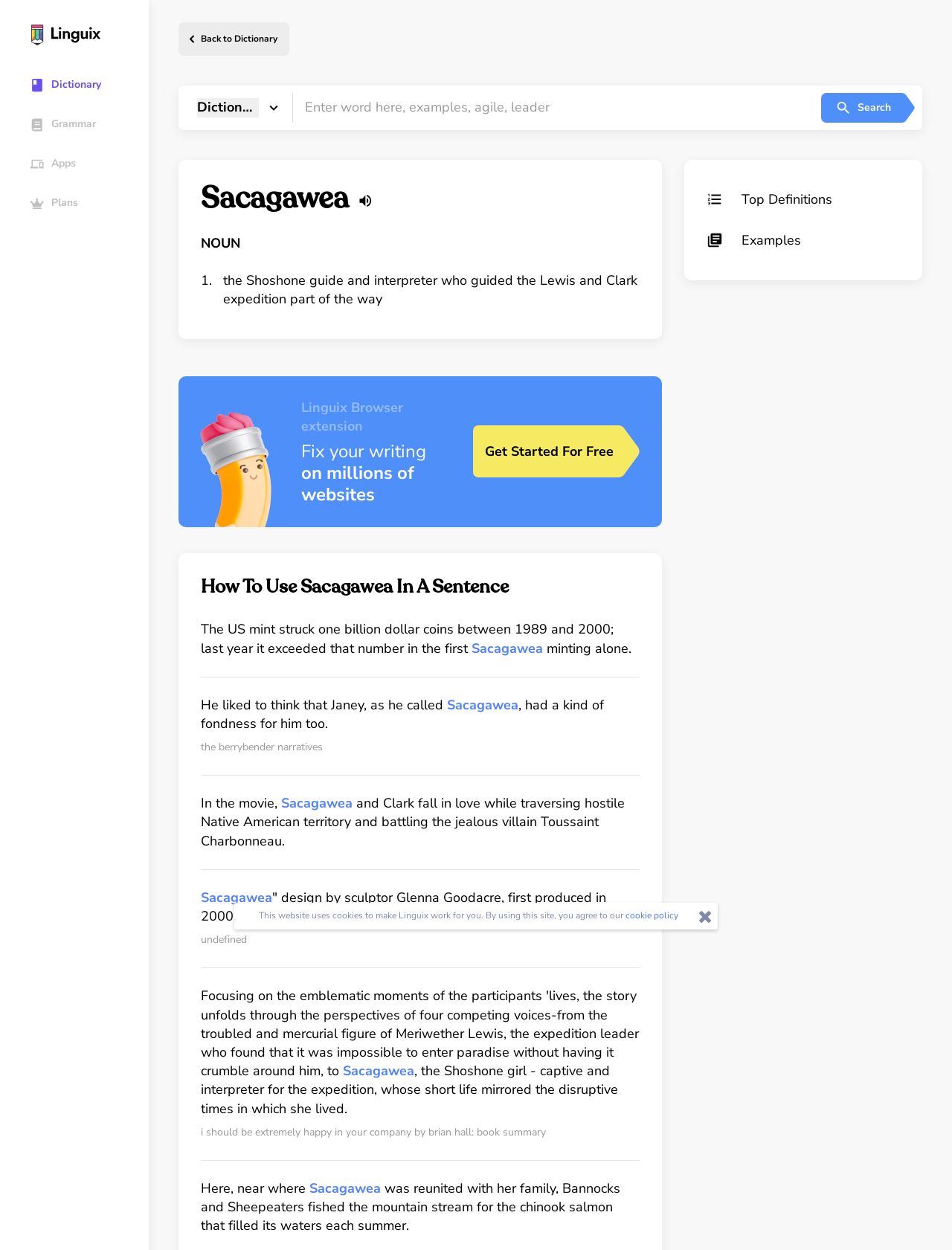What is the name of the browser extension mentioned?
Use the information from the screenshot to give a comprehensive response to the question.

I found the answer by reading the text in the middle section of the webpage, which promotes the Linguix Browser extension and its features.